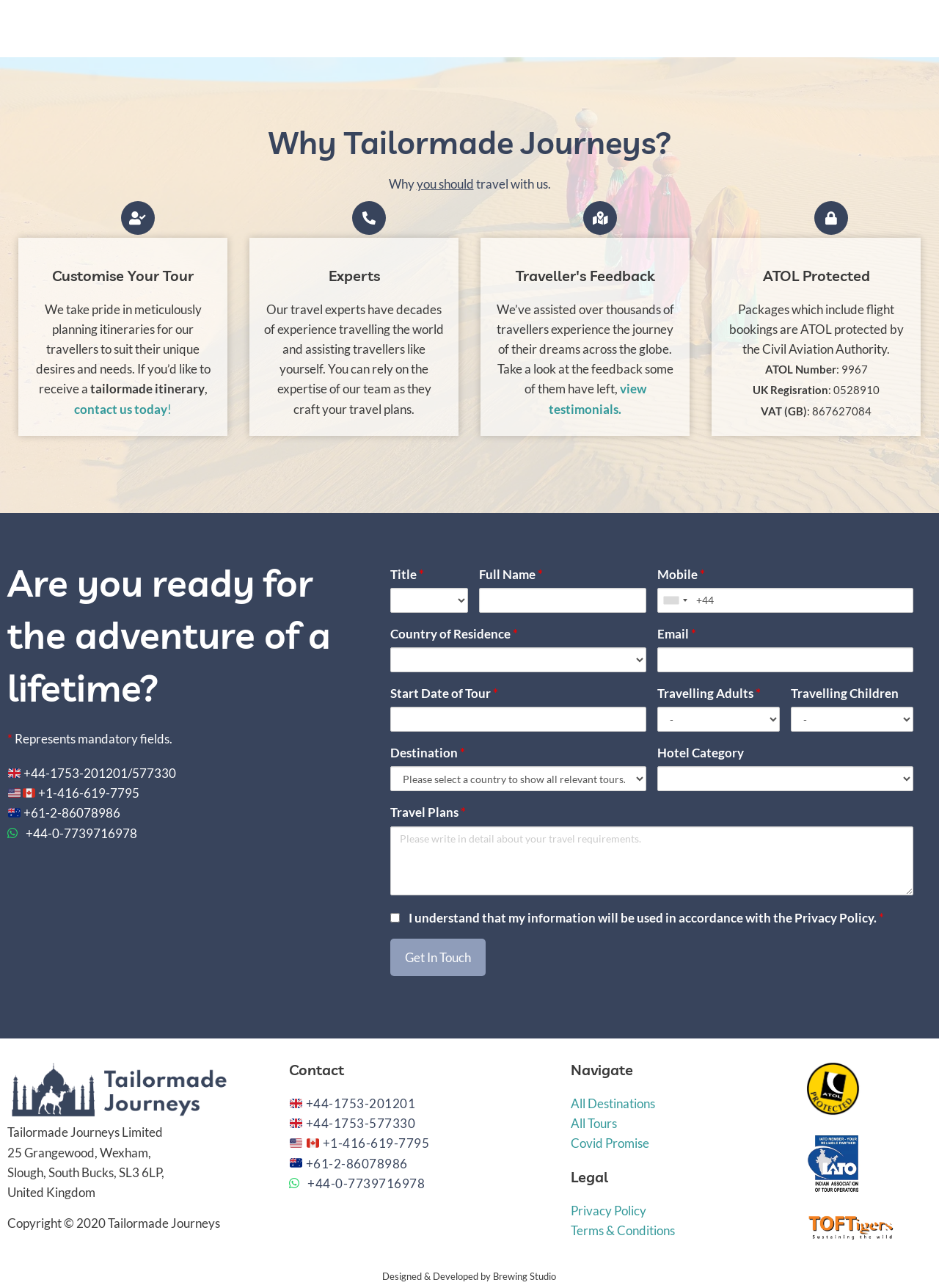Using floating point numbers between 0 and 1, provide the bounding box coordinates in the format (top-left x, top-left y, bottom-right x, bottom-right y). Locate the UI element described here: name="fld_7375998"

[0.51, 0.456, 0.688, 0.476]